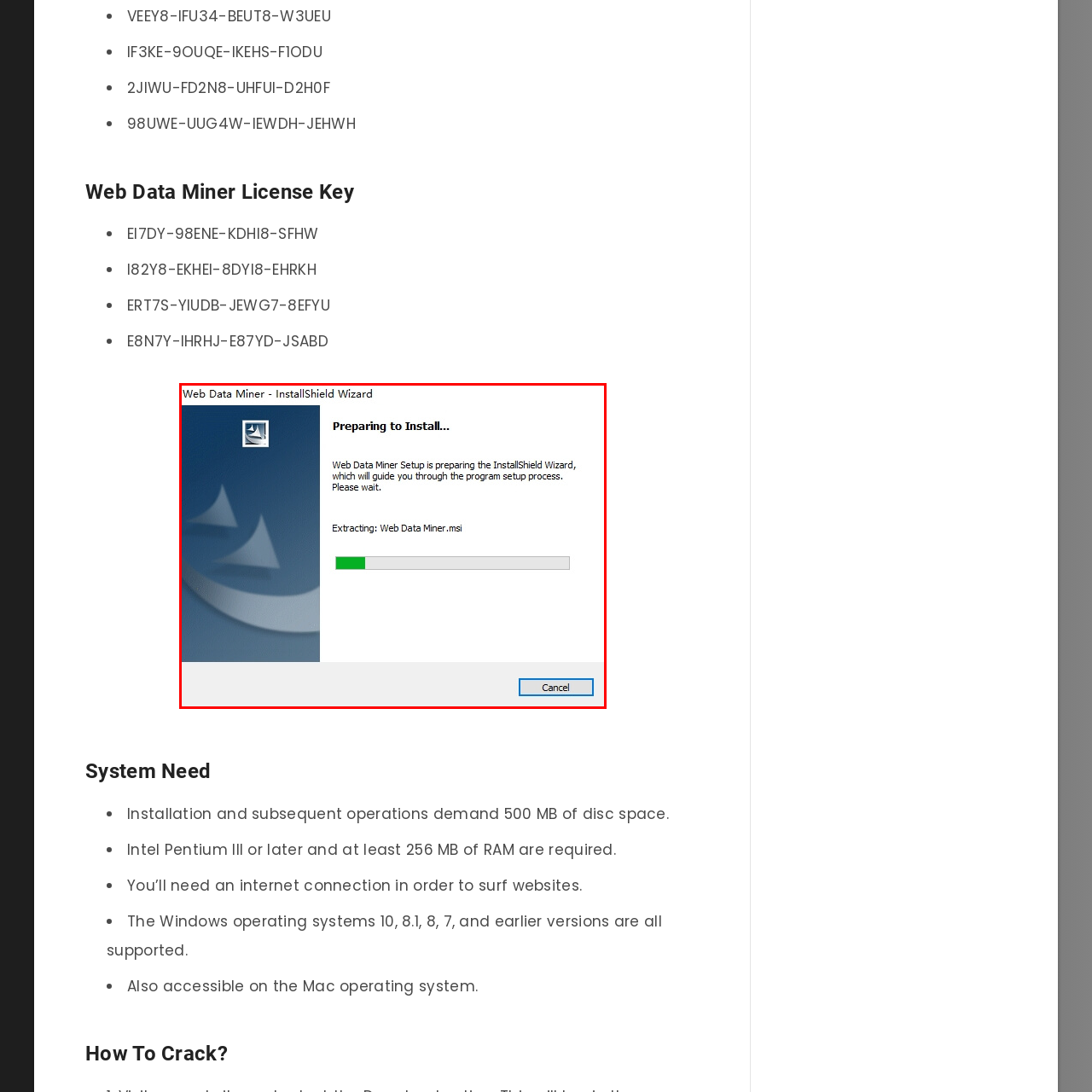What is the purpose of the 'Cancel' button?
Inspect the image enclosed by the red bounding box and elaborate on your answer with as much detail as possible based on the visual cues.

The 'Cancel' button is located in the lower right corner of the installation interface, and its purpose is to provide the user with an option to stop the installation process at any point. This allows the user to abort the installation if needed.